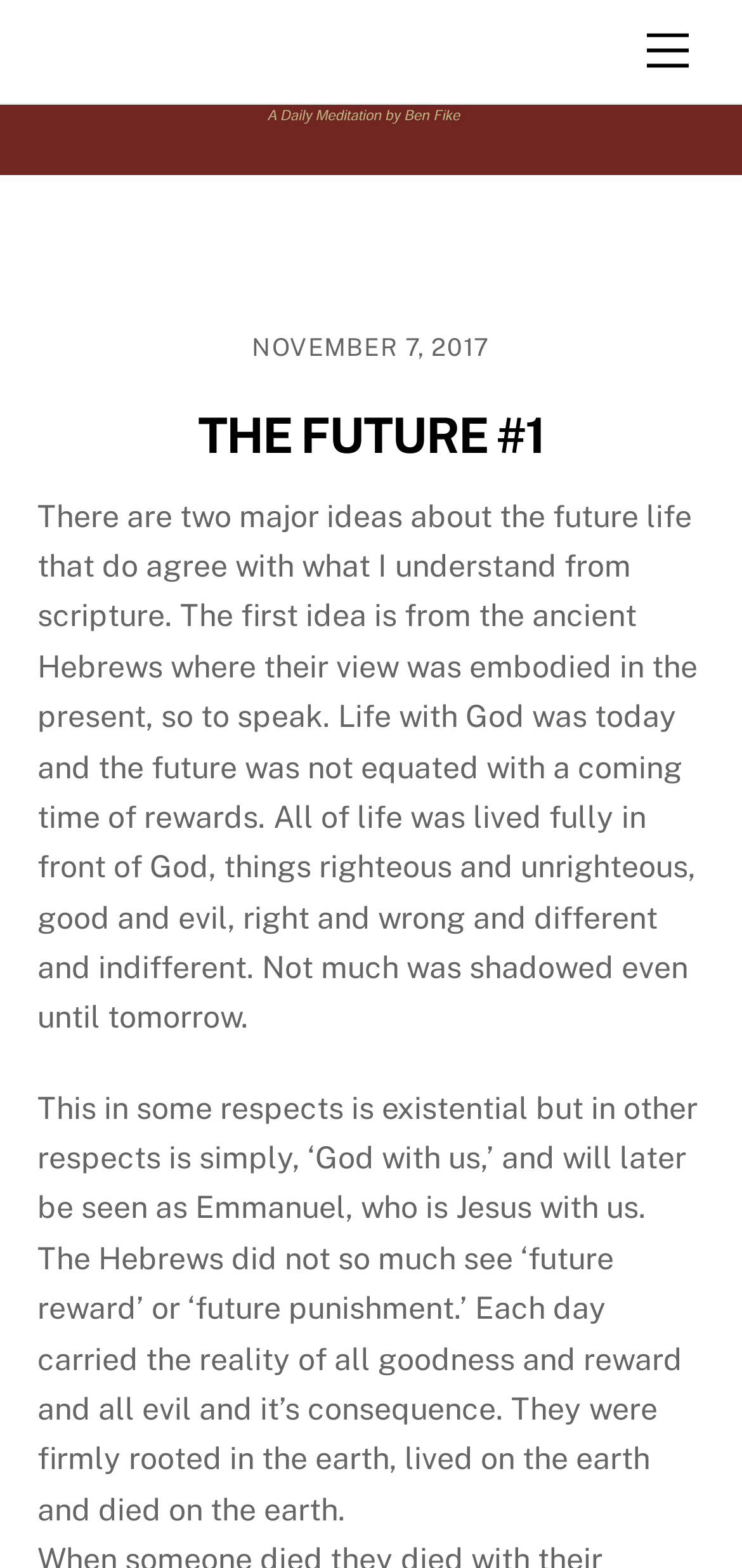What is the purpose of the 'Back To Top' button?
Please provide an in-depth and detailed response to the question.

I inferred the purpose of the 'Back To Top' button by looking at its location at the bottom of the page and its text content, which suggests that it allows the user to navigate back to the top of the page.